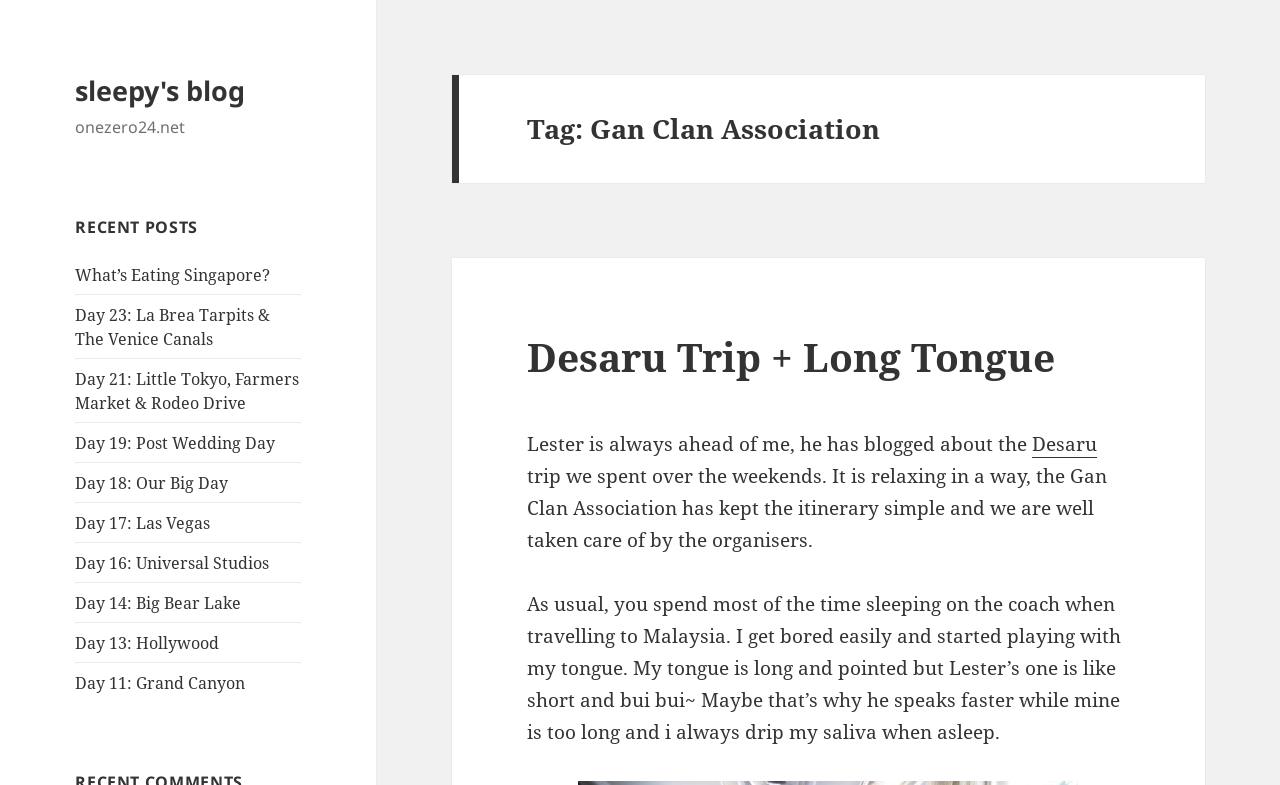Provide the bounding box coordinates of the HTML element described by the text: "Desaru".

[0.806, 0.549, 0.857, 0.584]